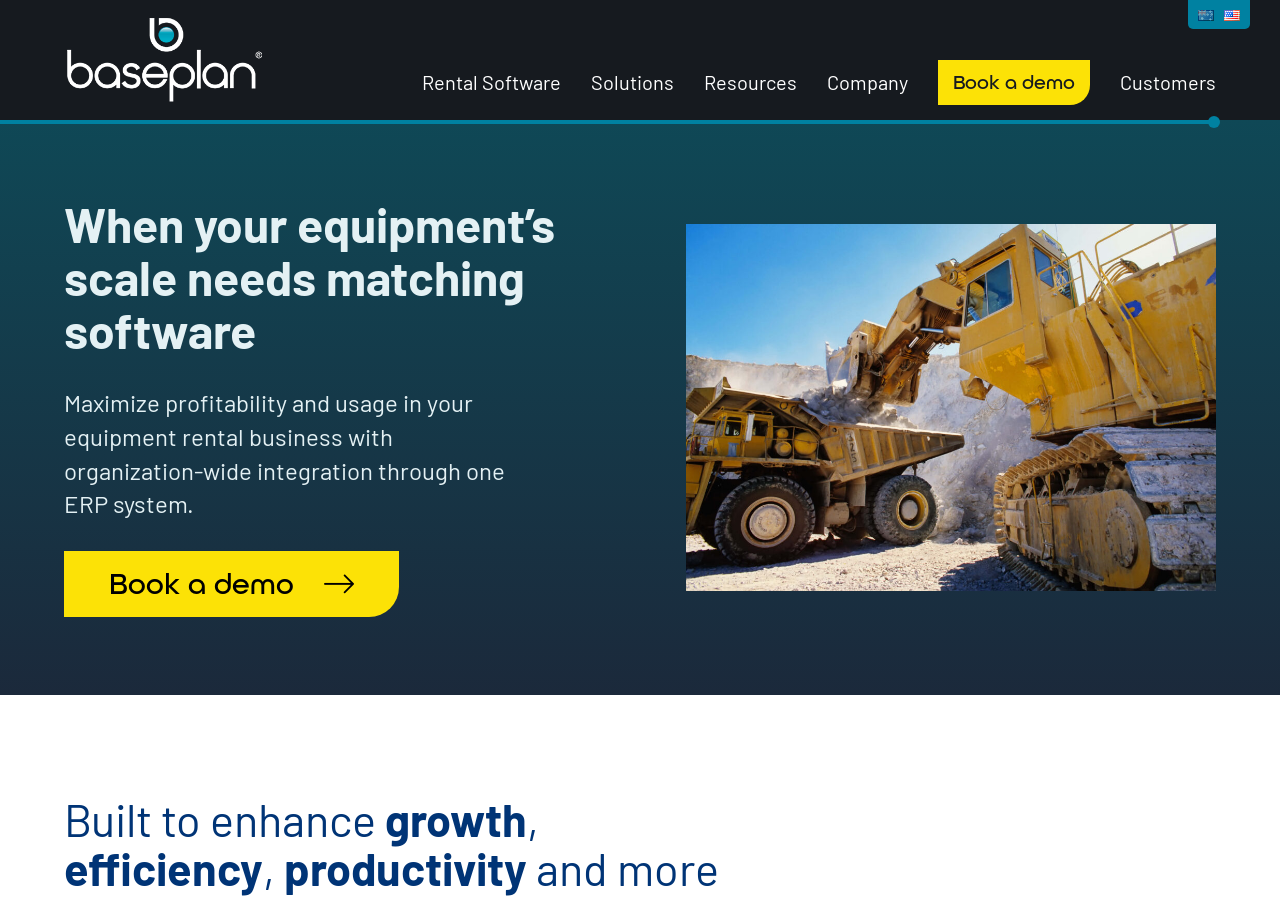What is the purpose of Baseplan?
Answer the question with just one word or phrase using the image.

Streamline operations and increase profits